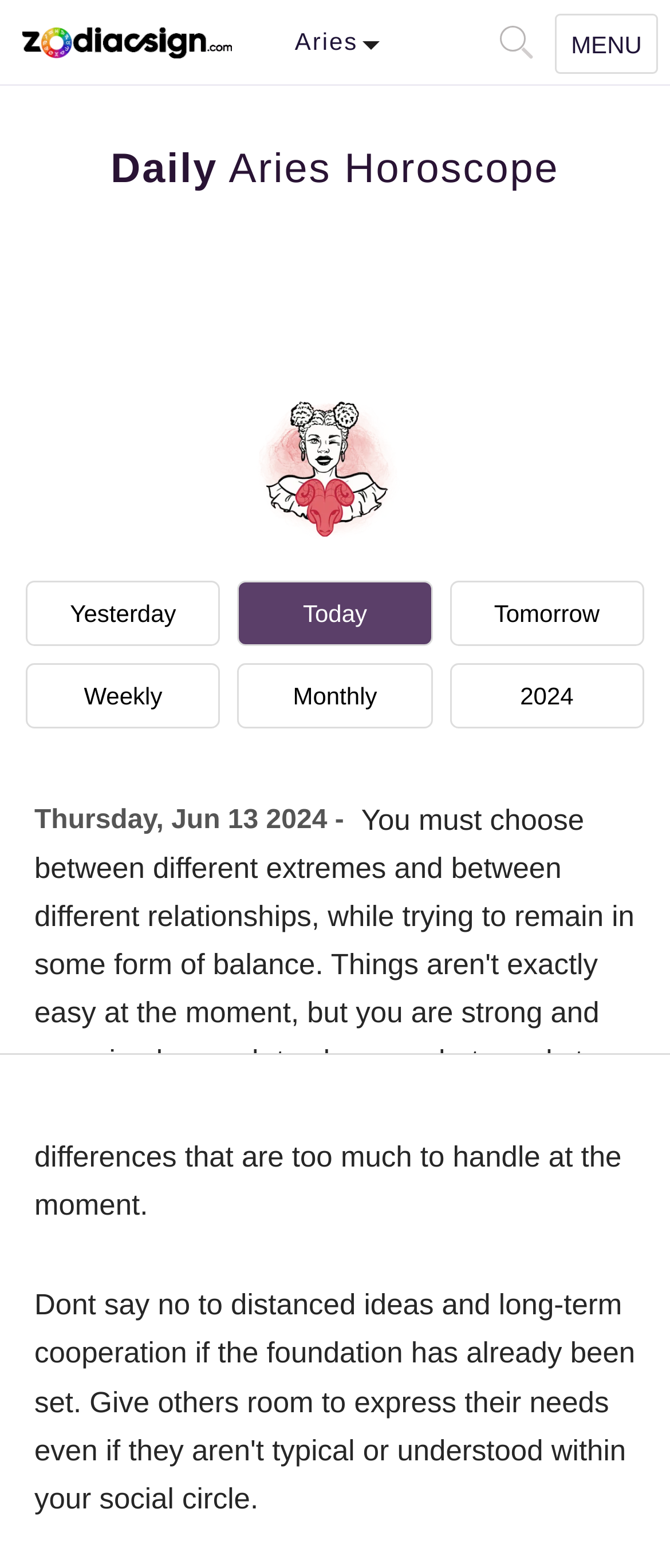Predict the bounding box of the UI element based on the description: "aria-label="Menu"". The coordinates should be four float numbers between 0 and 1, formatted as [left, top, right, bottom].

None